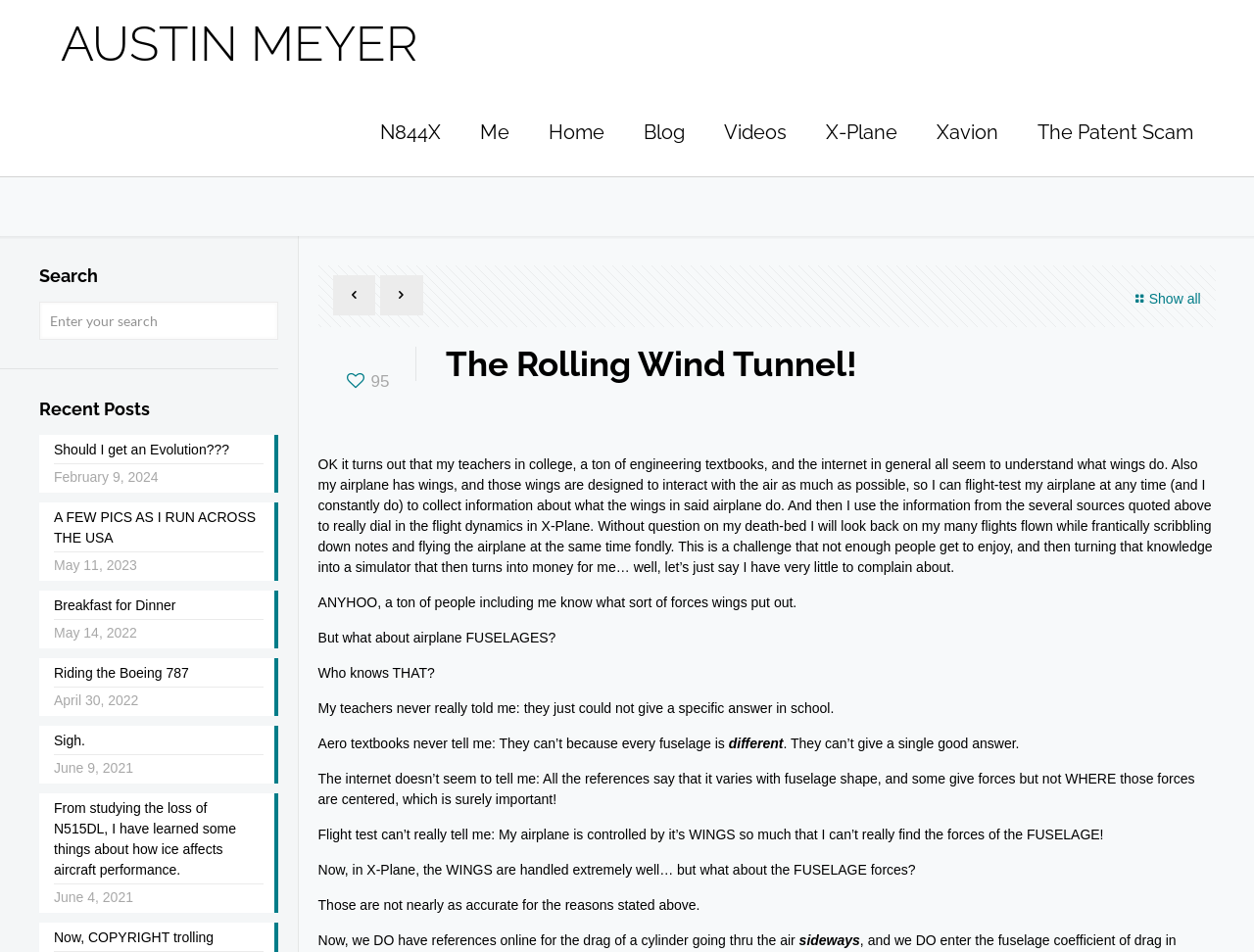Determine the bounding box coordinates of the clickable element necessary to fulfill the instruction: "Visit the 'X-Plane' page". Provide the coordinates as four float numbers within the 0 to 1 range, i.e., [left, top, right, bottom].

[0.643, 0.093, 0.731, 0.185]